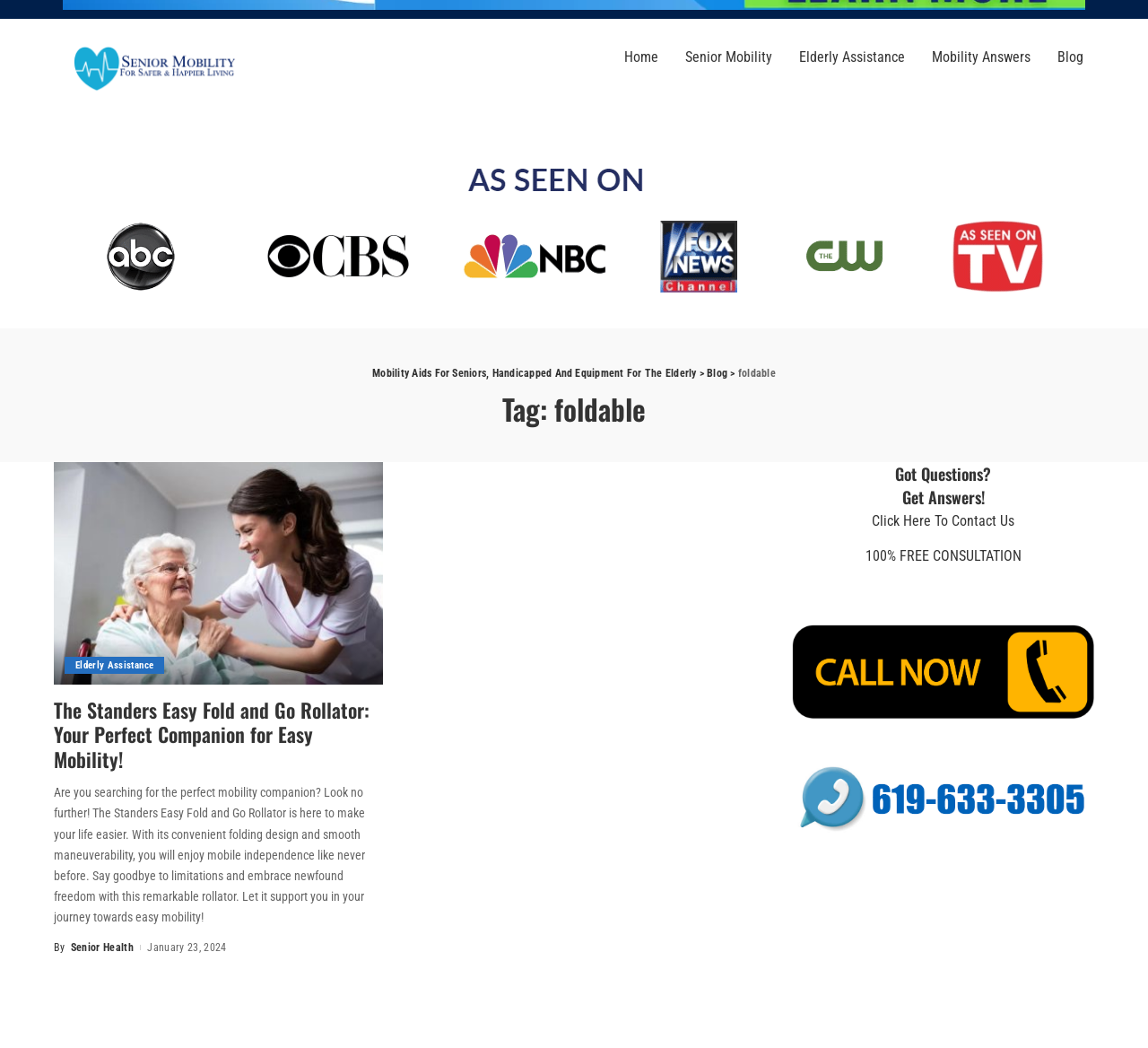Identify the bounding box coordinates for the UI element that matches this description: "Click Here To Contact Us".

[0.759, 0.489, 0.884, 0.505]